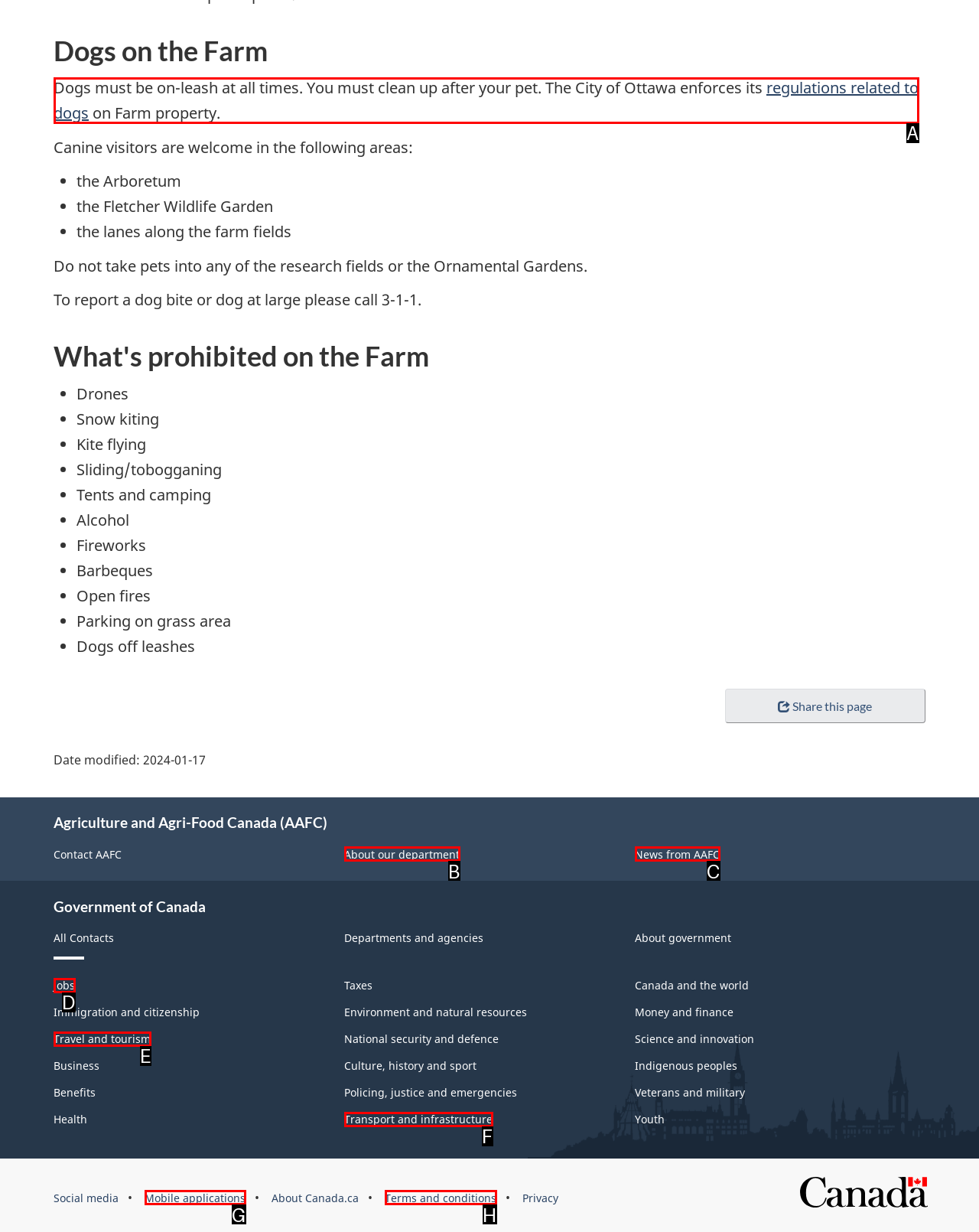With the description: Sitemap, find the option that corresponds most closely and answer with its letter directly.

None